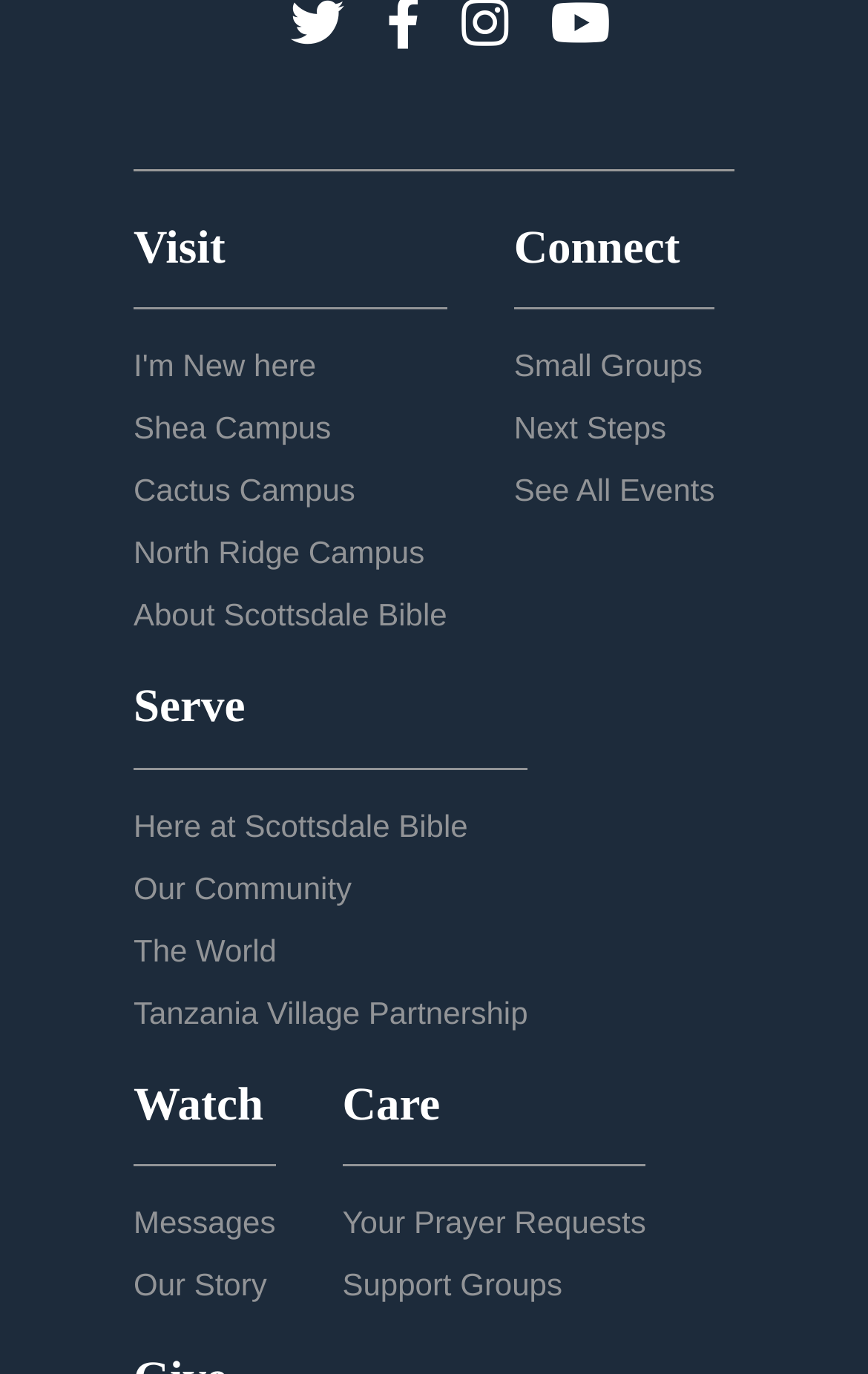How many headings are on the webpage?
Using the visual information from the image, give a one-word or short-phrase answer.

5